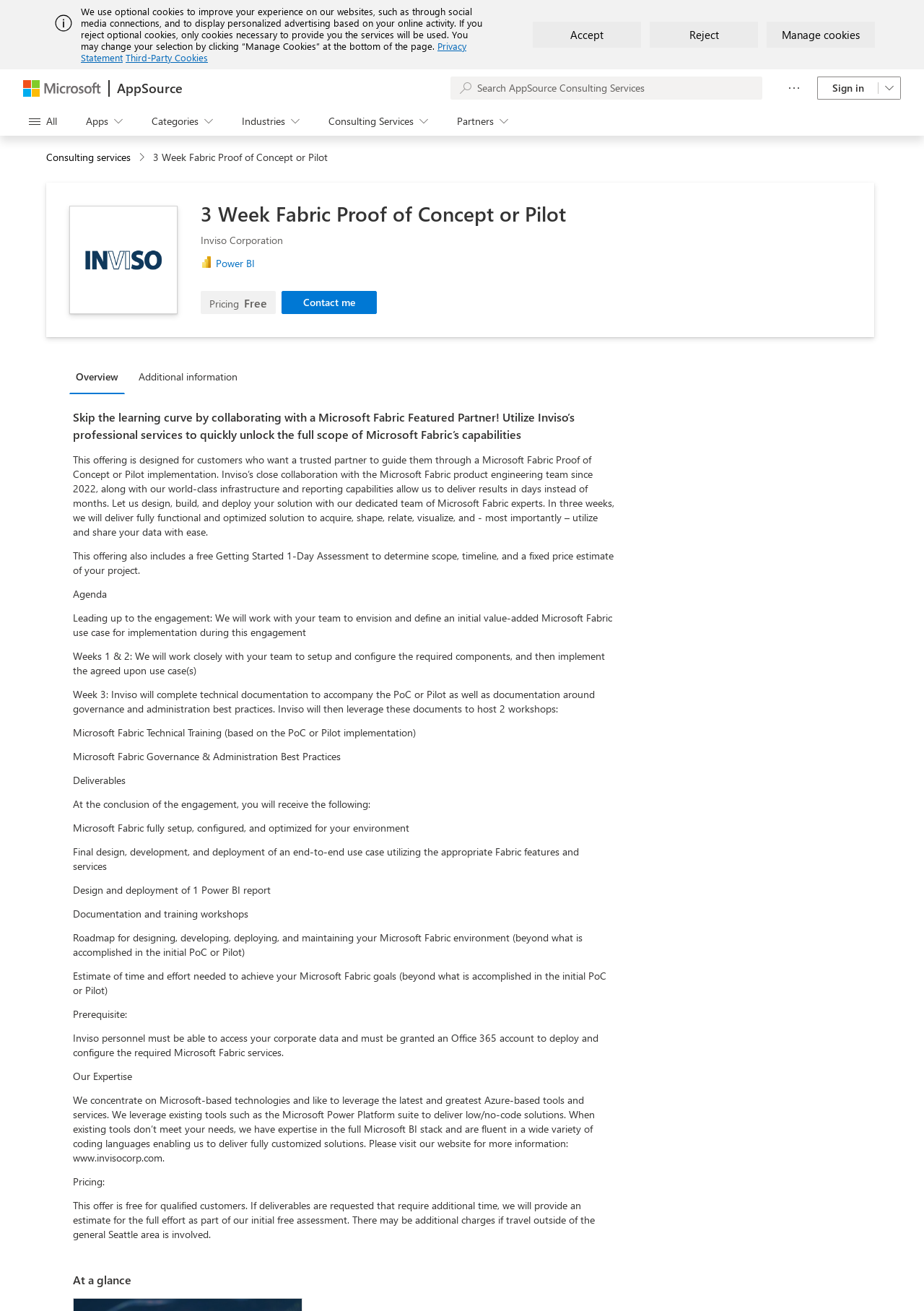What is the duration of the engagement?
We need a detailed and exhaustive answer to the question. Please elaborate.

I found the answer by reading the text '3 Week Fabric Proof of Concept or Pilot' which is located at the top of the webpage and also by looking at the text 'Weeks 1 & 2: We will work closely with your team...' and 'Week 3: Inviso will complete...' which are located in the 'Overview' tab.